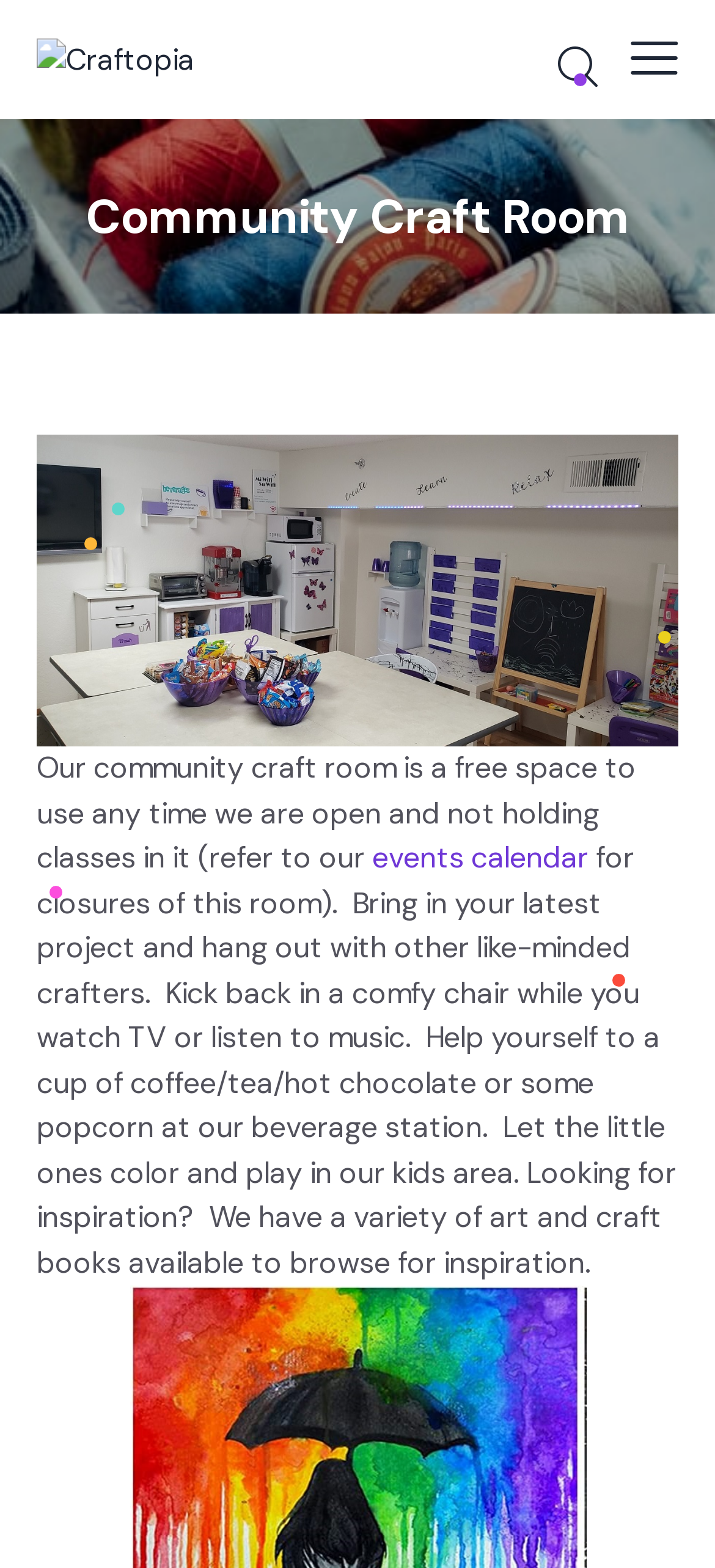What is available at the beverage station?
Please ensure your answer is as detailed and informative as possible.

I obtained this answer by reading the text element that describes the features of the community craft room, which mentions that 'Help yourself to a cup of coffee/tea/hot chocolate or some popcorn at our beverage station'.